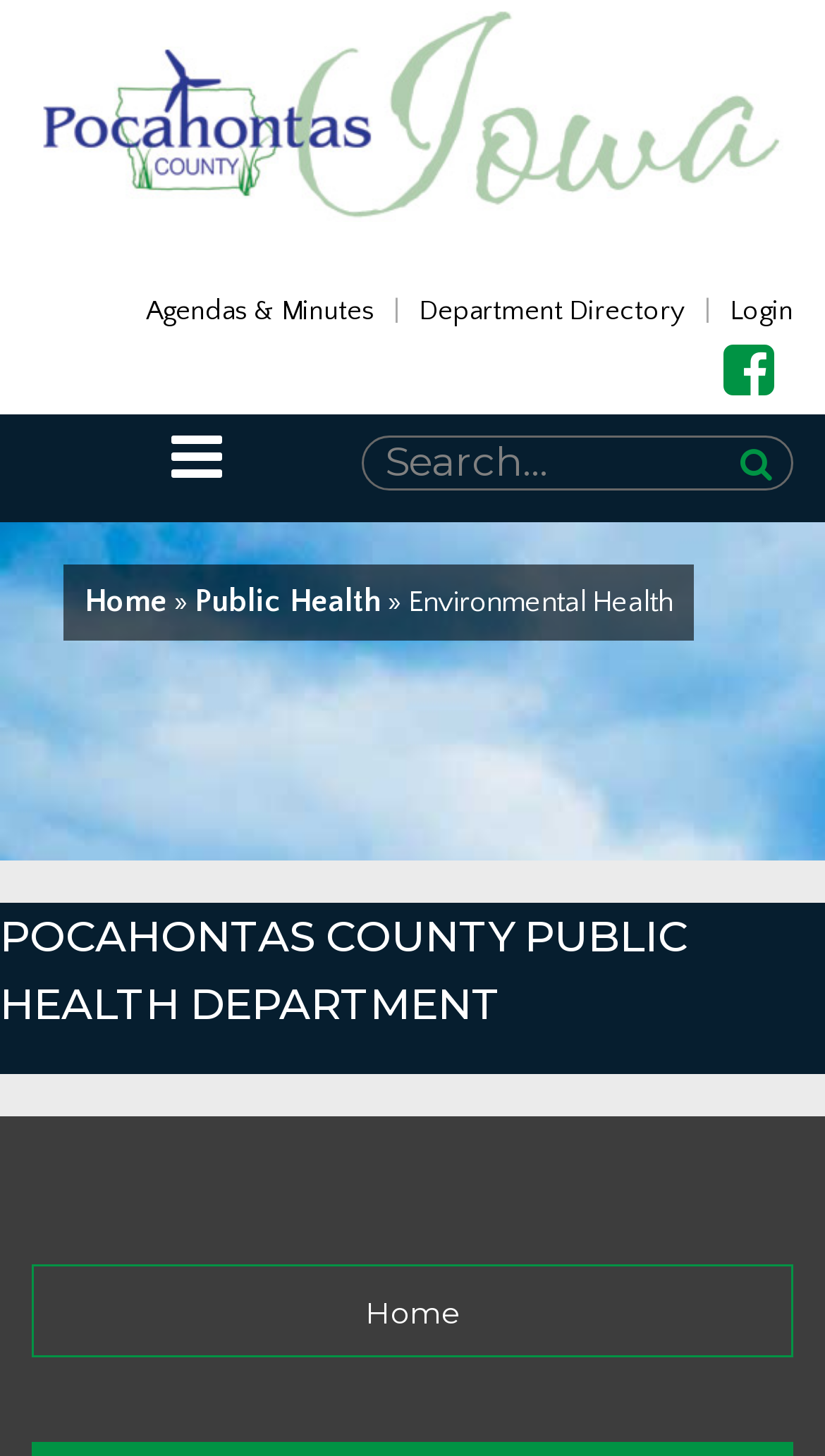What is the last link at the bottom of the webpage?
Based on the image, provide your answer in one word or phrase.

Home